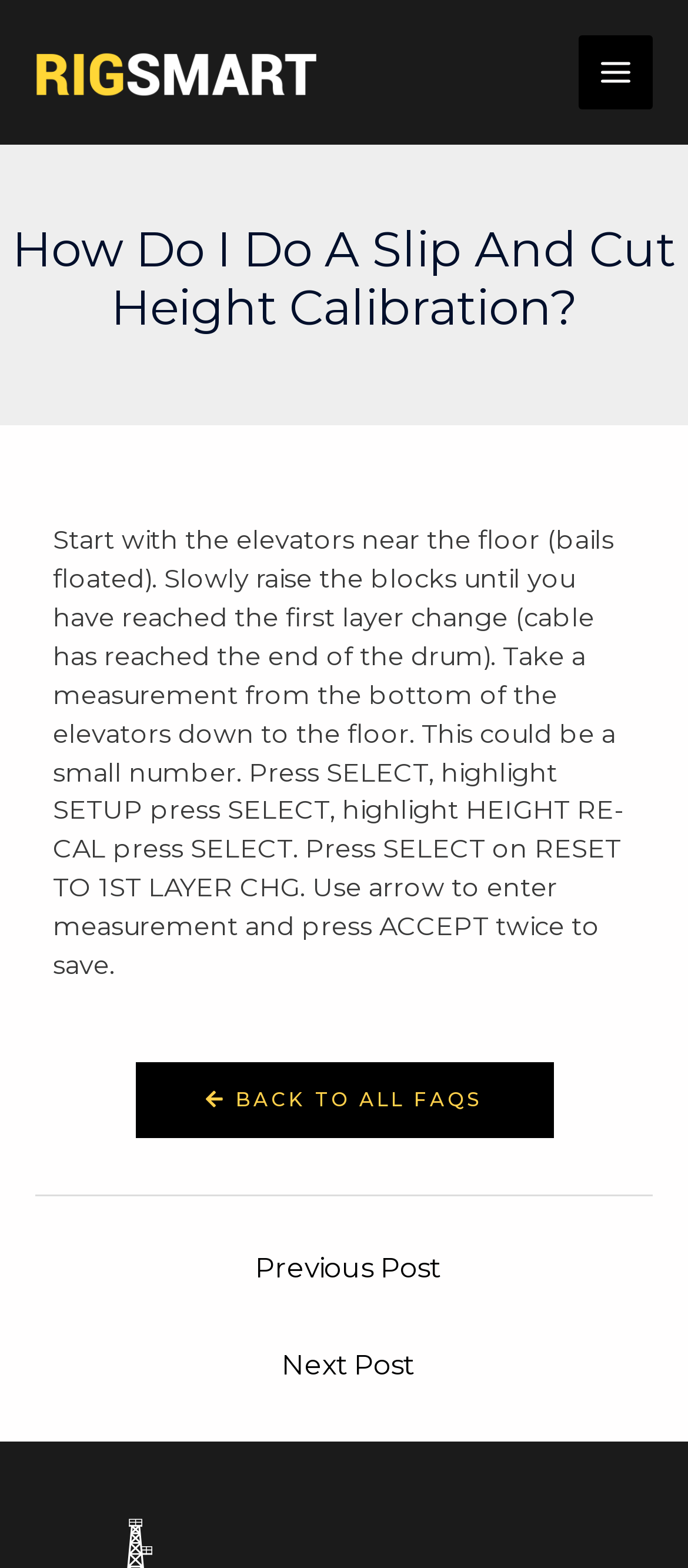What is the navigation section title?
Using the image as a reference, give an elaborate response to the question.

The navigation section title is 'Posts', which is located at the bottom of the webpage, with coordinates [0.051, 0.762, 0.949, 0.895].